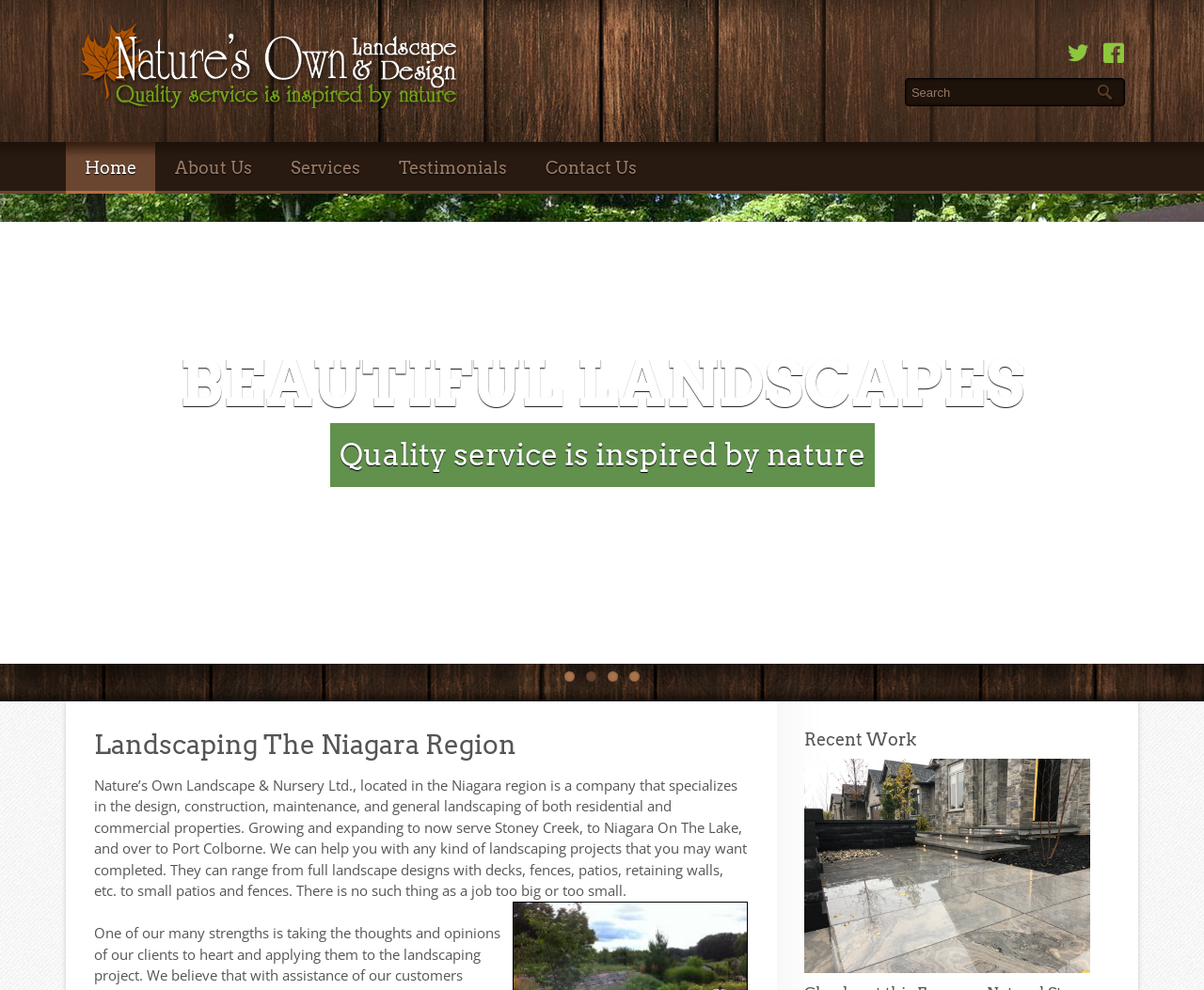Where is Nature's Own Landscape & Nursery Ltd. located?
Identify the answer in the screenshot and reply with a single word or phrase.

Niagara region